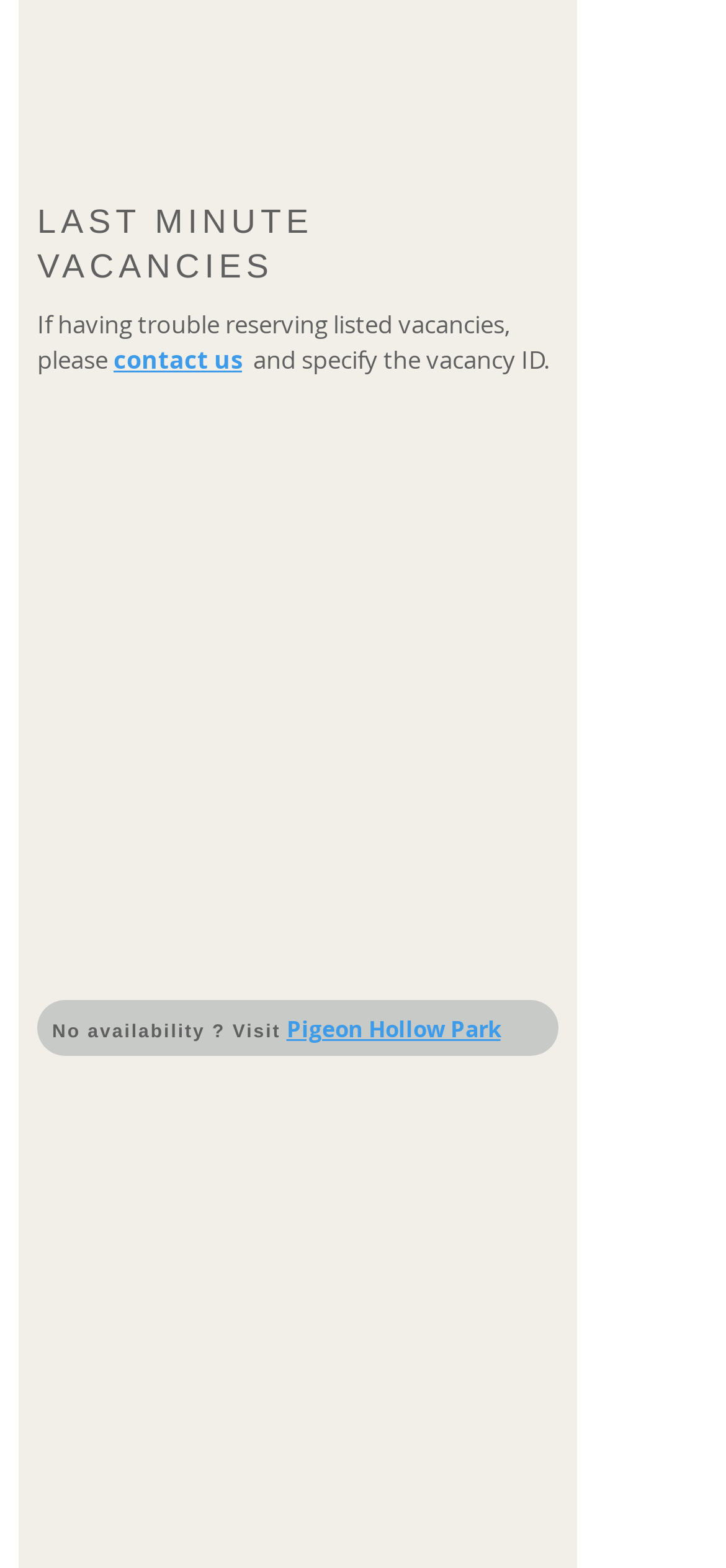Please respond to the question with a concise word or phrase:
What is the topic of the webpage?

Vacancies